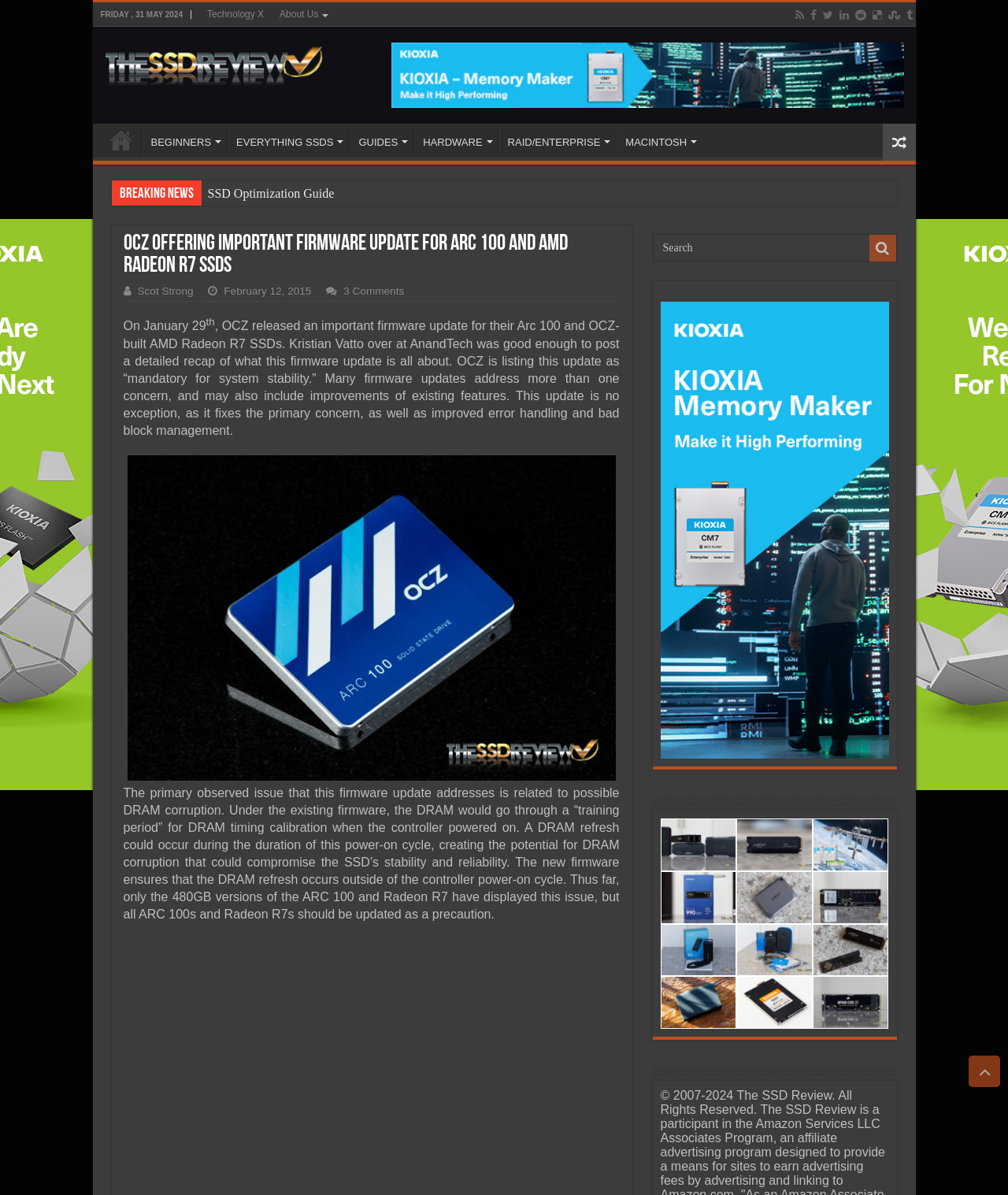Please provide a comprehensive response to the question below by analyzing the image: 
Who wrote the article?

I found the author of the article by looking at the link element that says 'Scot Strong' which is located below the heading 'OCZ Offering Important Firmware Update for ARC 100 and AMD Radeon R7 SSDs'.